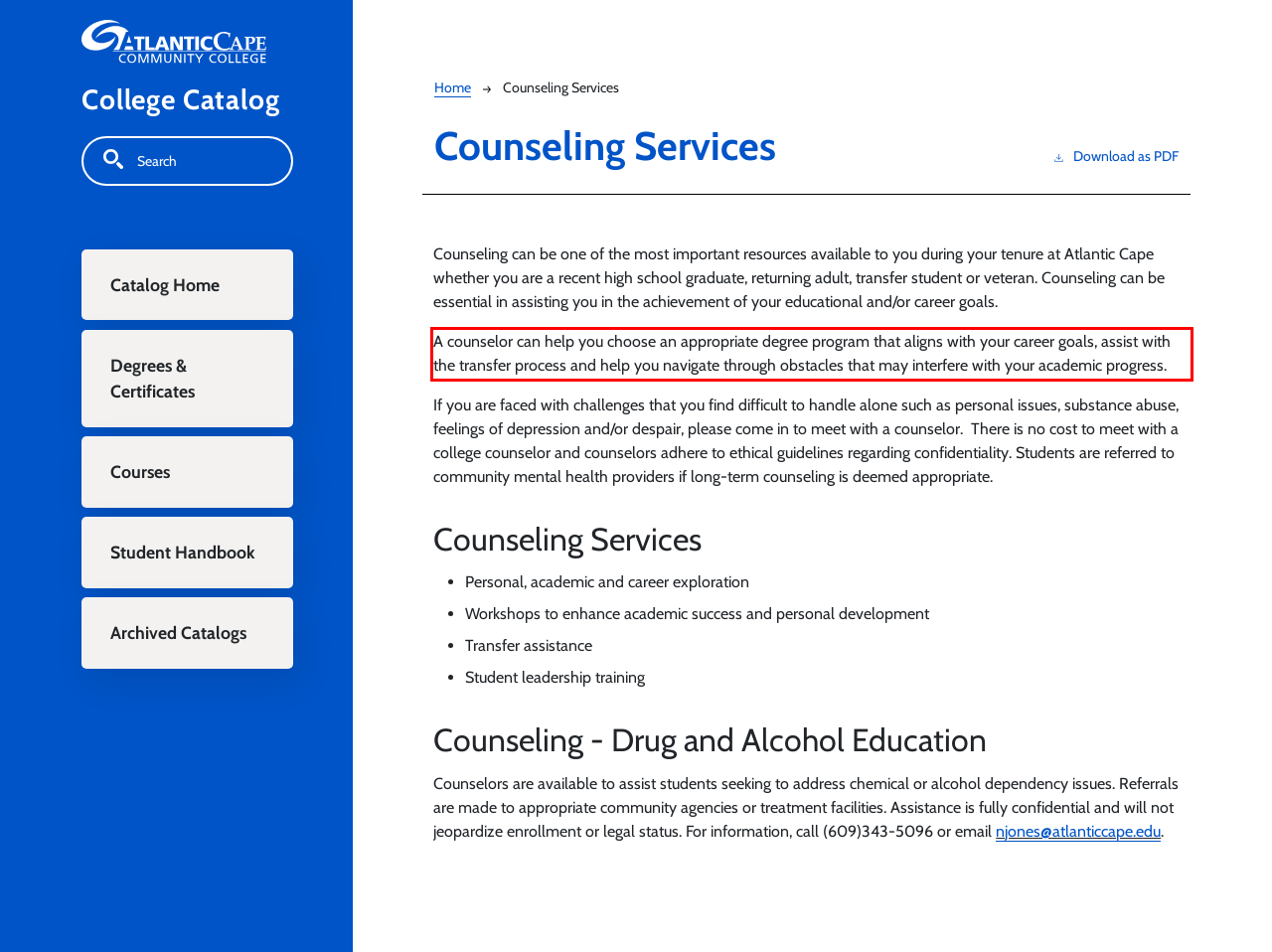You are provided with a screenshot of a webpage that includes a UI element enclosed in a red rectangle. Extract the text content inside this red rectangle.

A counselor can help you choose an appropriate degree program that aligns with your career goals, assist with the transfer process and help you navigate through obstacles that may interfere with your academic progress.